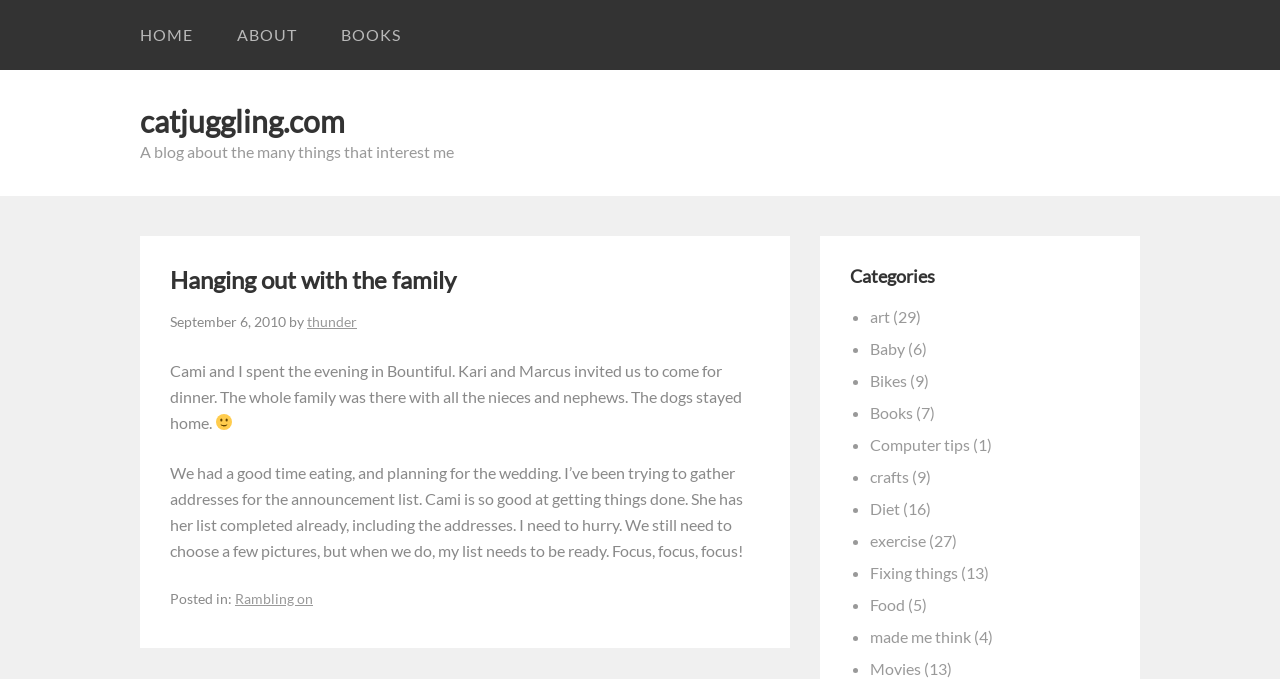Please identify the primary heading on the webpage and return its text.

Hanging out with the family